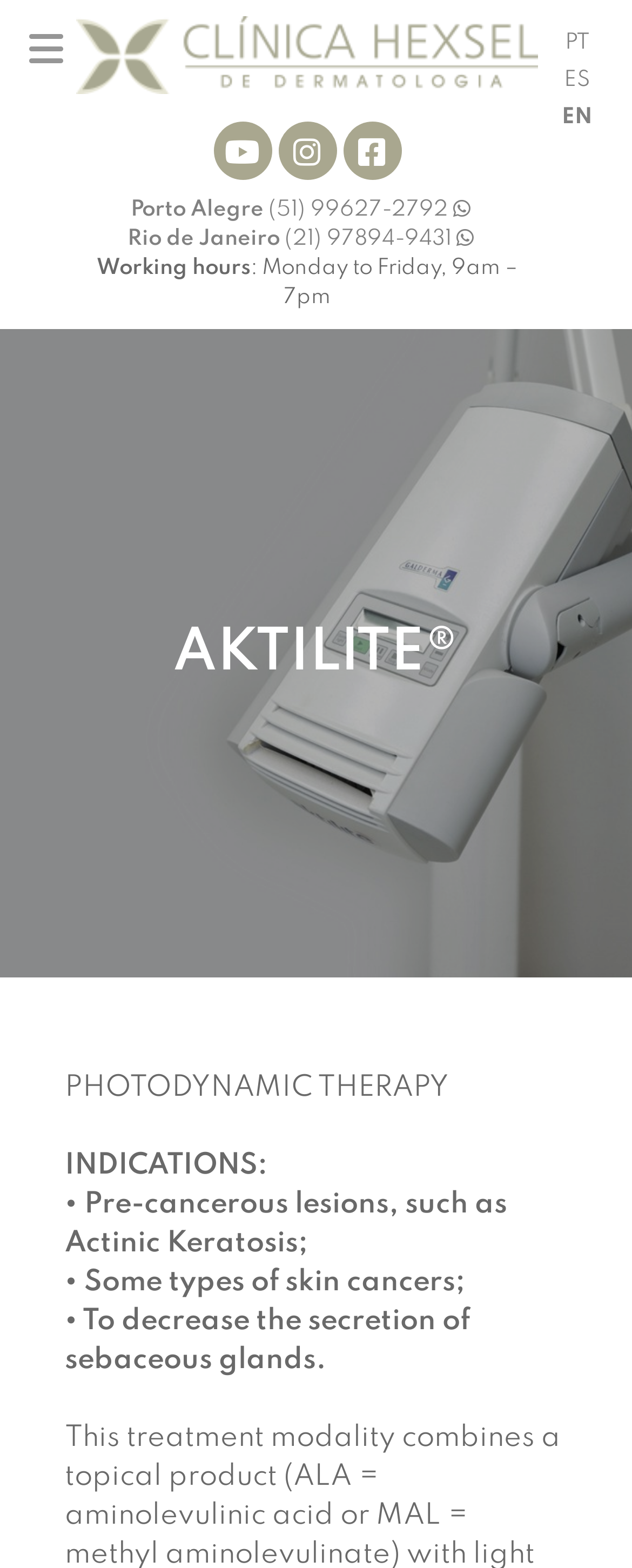What is the name of the clinic?
Answer with a single word or short phrase according to what you see in the image.

Clínica Hexsel